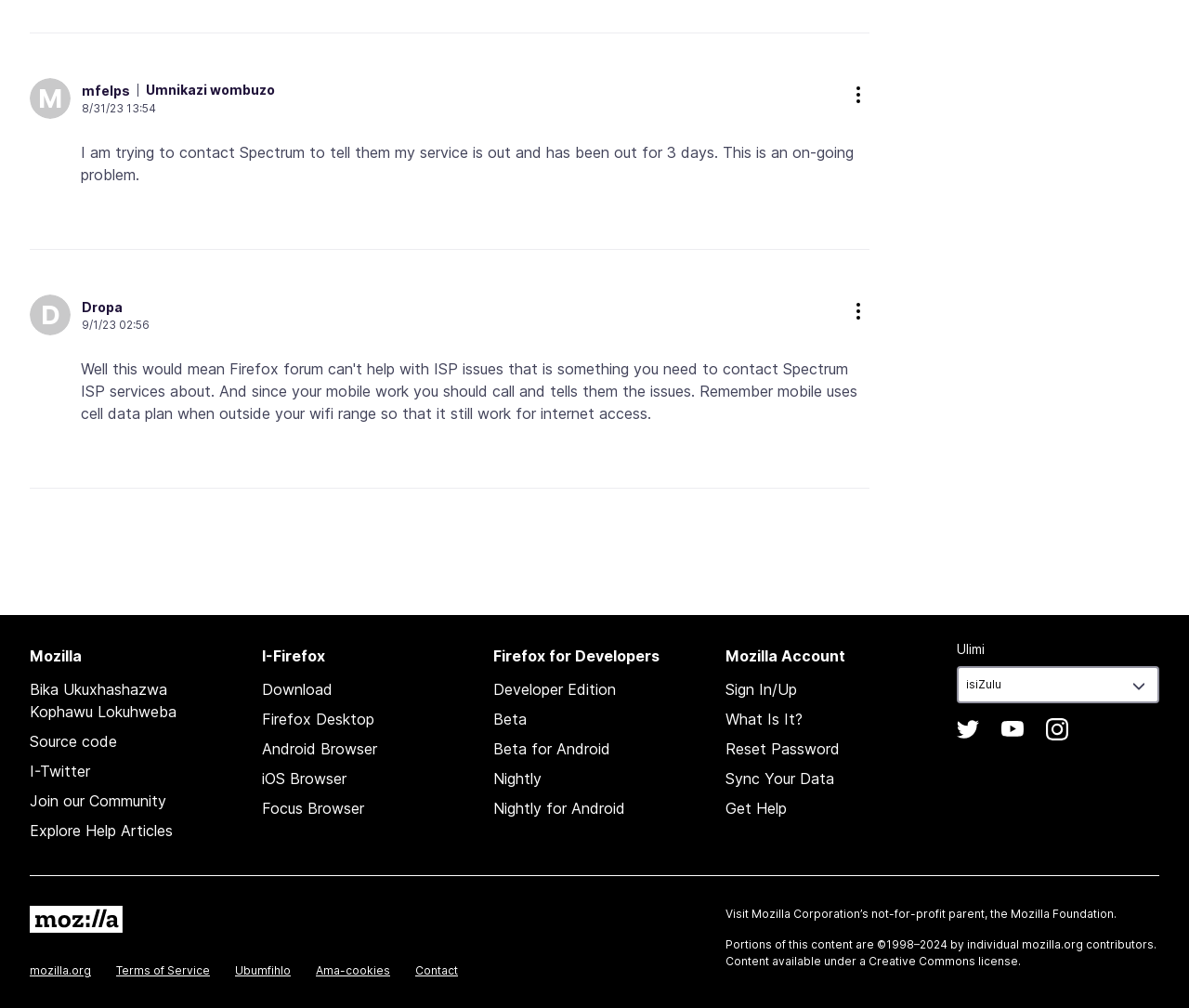Provide the bounding box coordinates for the UI element that is described as: "info@mapleskiridge.com".

None